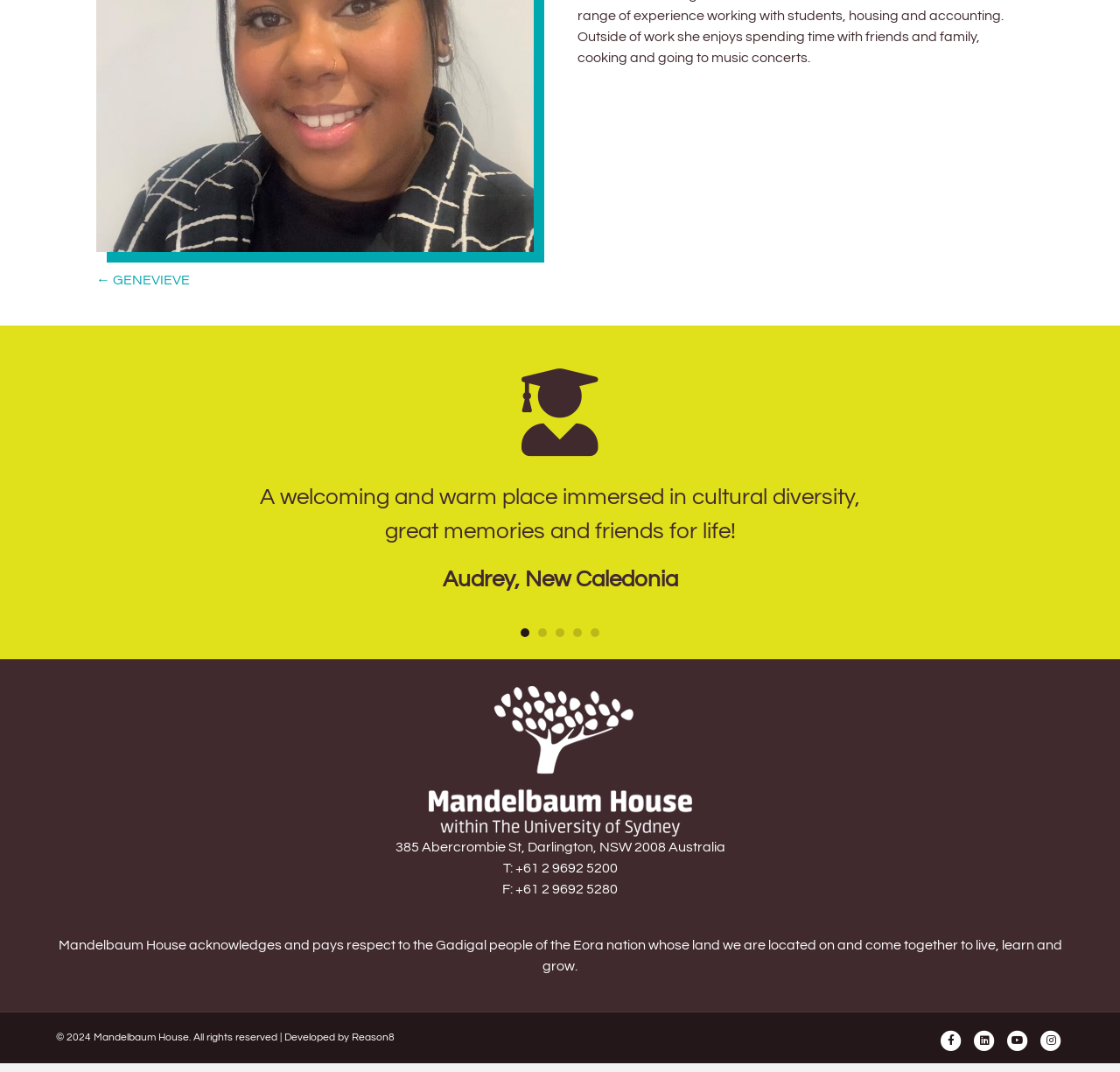Identify the bounding box coordinates for the UI element described as follows: Next page. Use the format (top-left x, top-left y, bottom-right x, bottom-right y) and ensure all values are floating point numbers between 0 and 1.

None